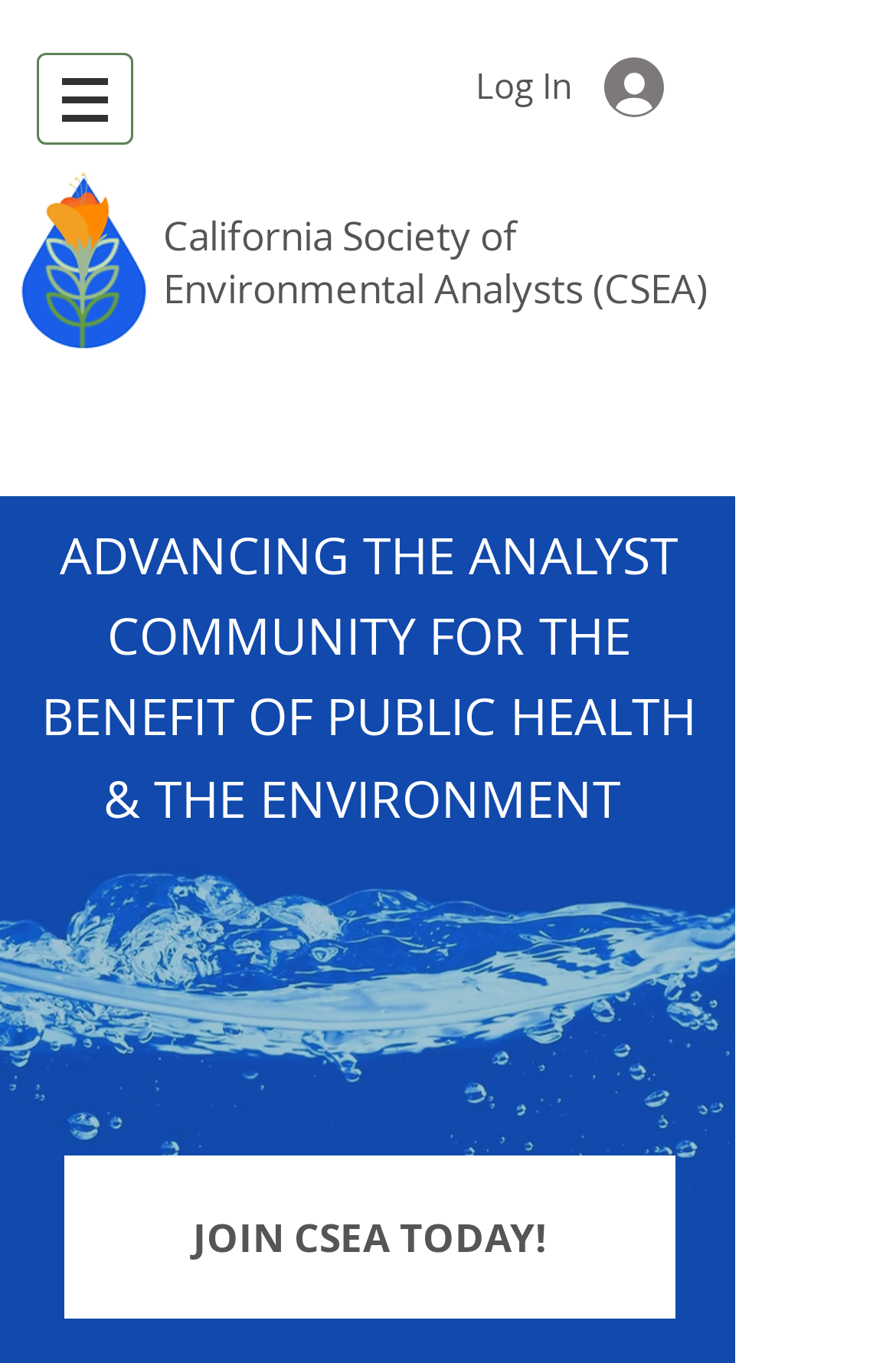Find the bounding box coordinates for the element described here: "(407) 886-7580 Fax".

None